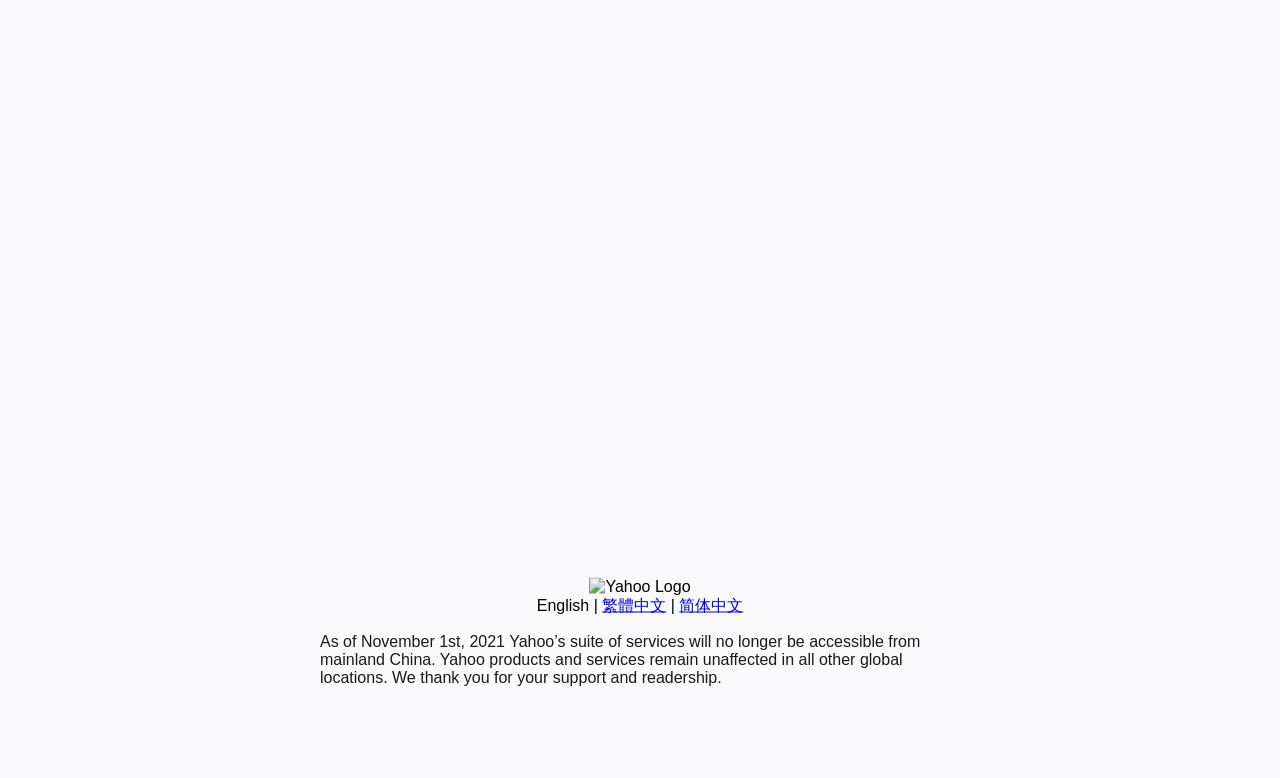Identify the bounding box for the described UI element: "简体中文".

[0.531, 0.767, 0.581, 0.789]